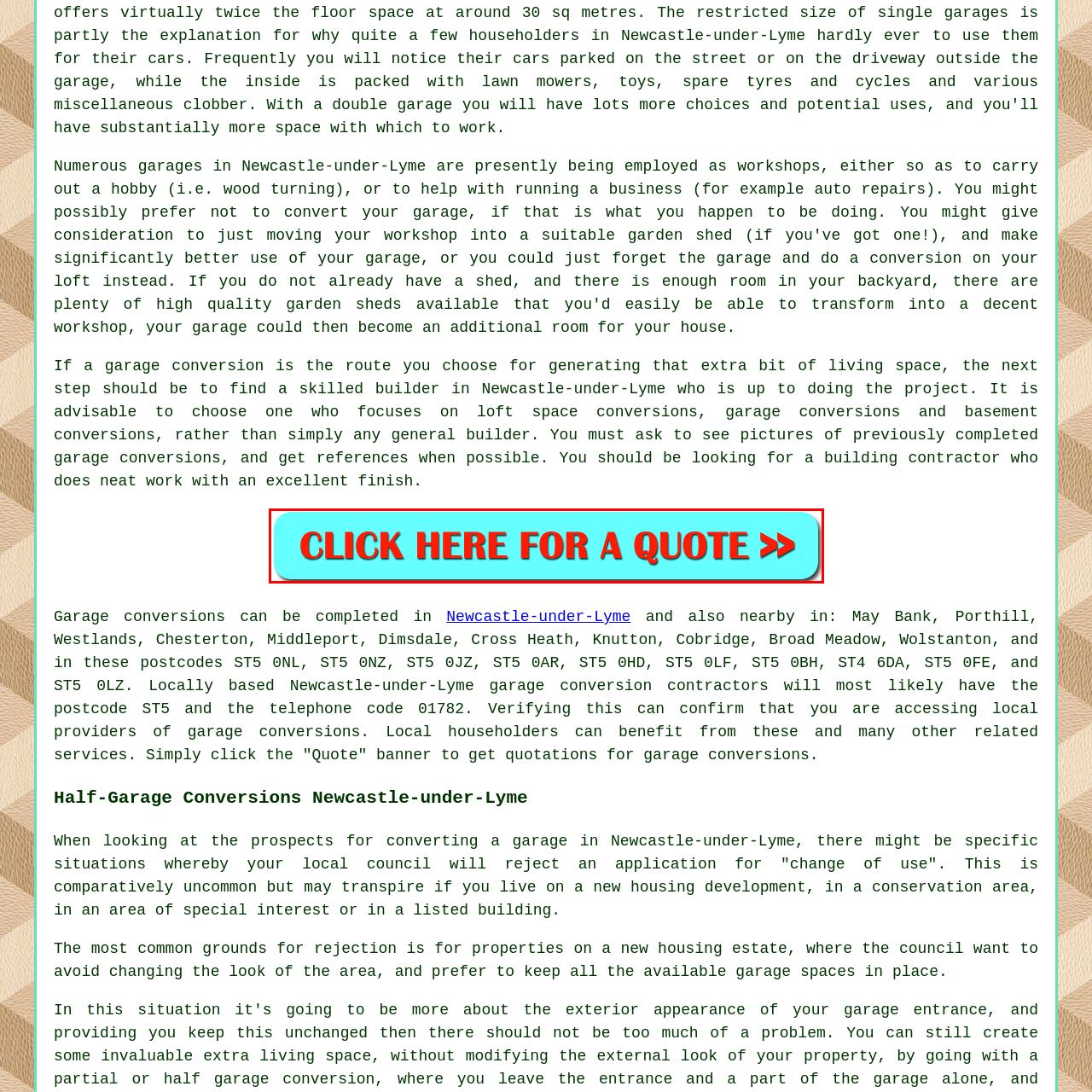What is the purpose of the call-to-action button?
Review the image area surrounded by the red bounding box and give a detailed answer to the question.

The call-to-action button invites users to 'CLICK HERE FOR A QUOTE', which implies that the purpose of the button is to facilitate potential customers in obtaining quotes for their garage conversion projects.